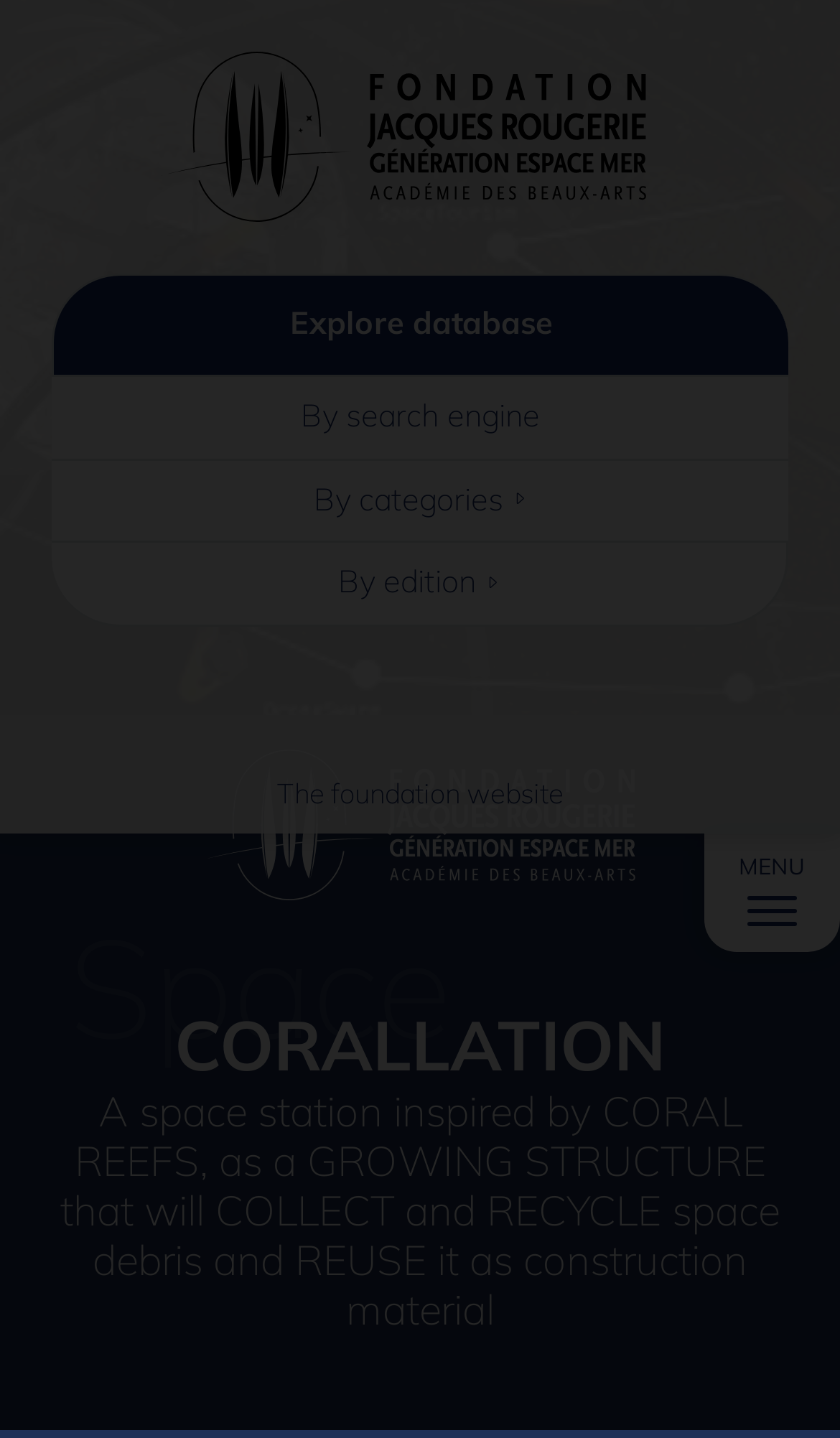Could you specify the bounding box coordinates for the clickable section to complete the following instruction: "Search for something"?

None